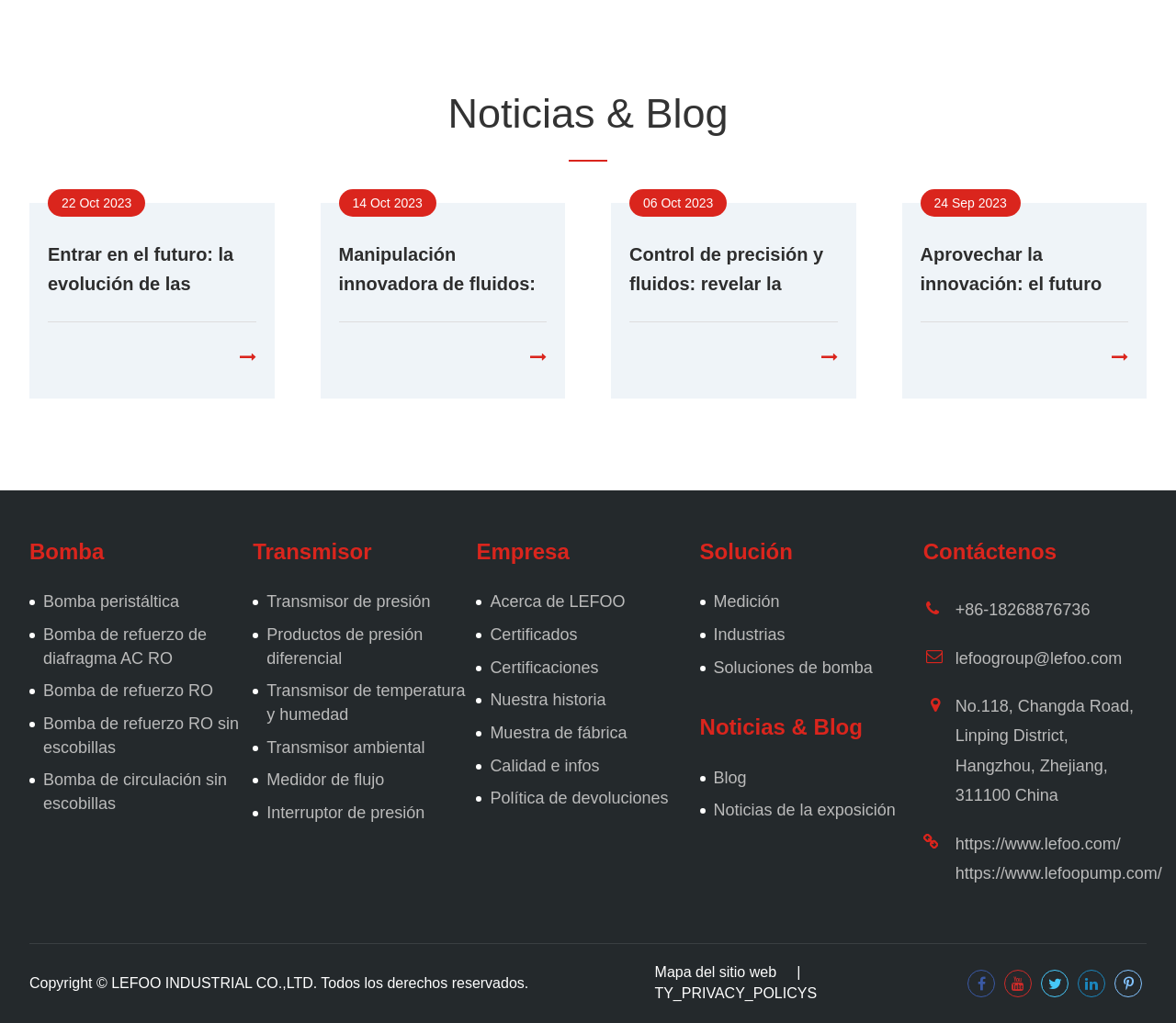Please determine the bounding box coordinates of the element's region to click in order to carry out the following instruction: "Contact us through phone number +86-18268876736". The coordinates should be four float numbers between 0 and 1, i.e., [left, top, right, bottom].

[0.812, 0.587, 0.927, 0.605]